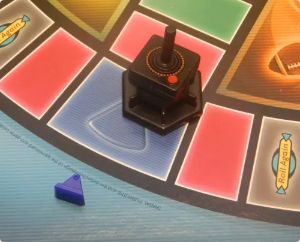Capture every detail in the image and describe it fully.

The image depicts a close-up view of a game board from the "Trivial Pursuit DVD Pop Culture" edition. At the center, an iconic game piece is positioned on a blue headquarters space, indicating the player's current location. Surrounding this piece are segments of the board in vibrant colors, including red, green, and yellow, each representing different categories of questions. A blue scoring wedge is also visible, signifying the player's goal to collect as they answer questions correctly. The board's layout and the distinctive game piece exemplify the blend of trivia and strategy that characterizes this popular party game.